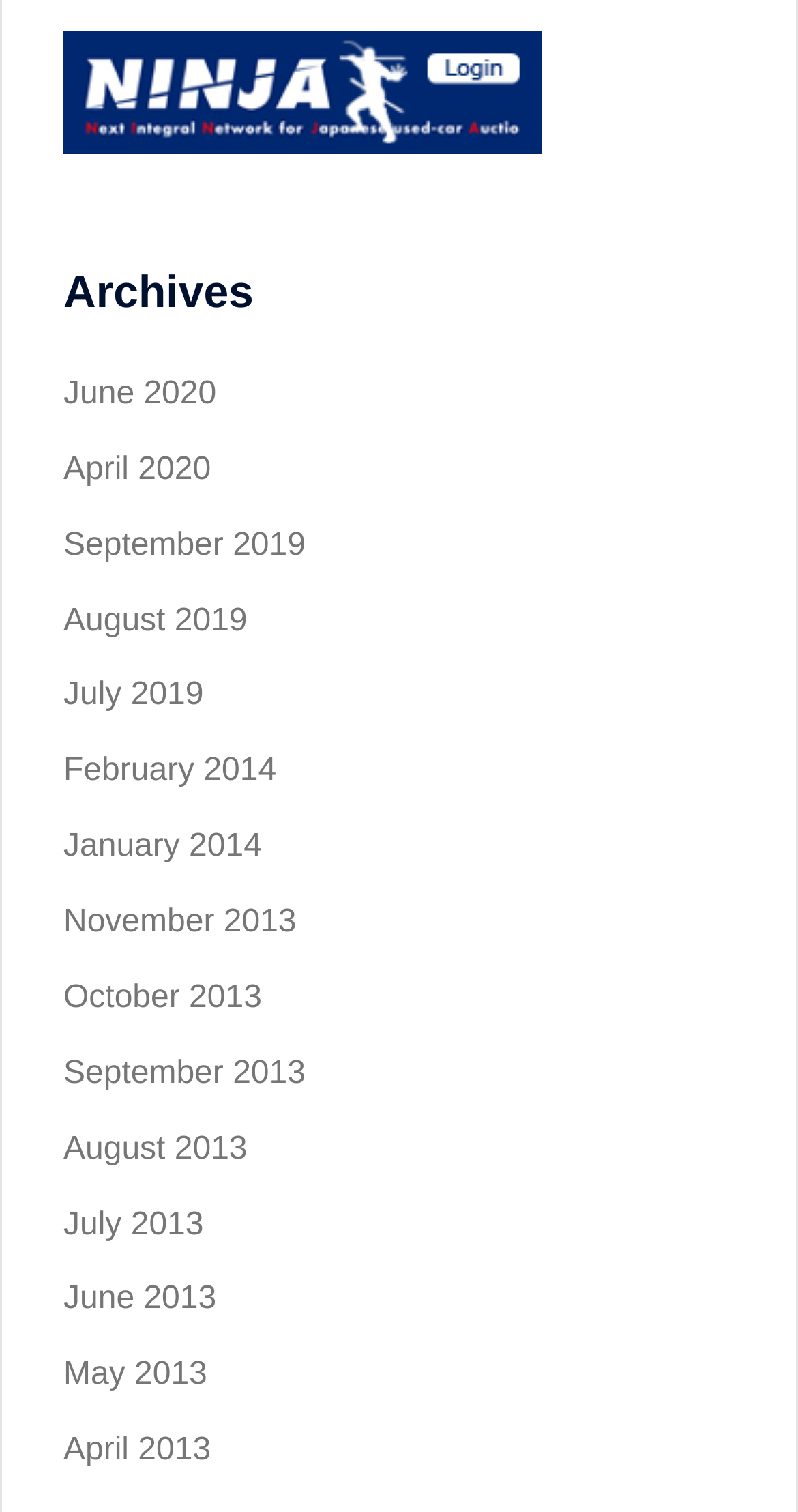Answer briefly with one word or phrase:
Are the links organized in chronological order?

Yes